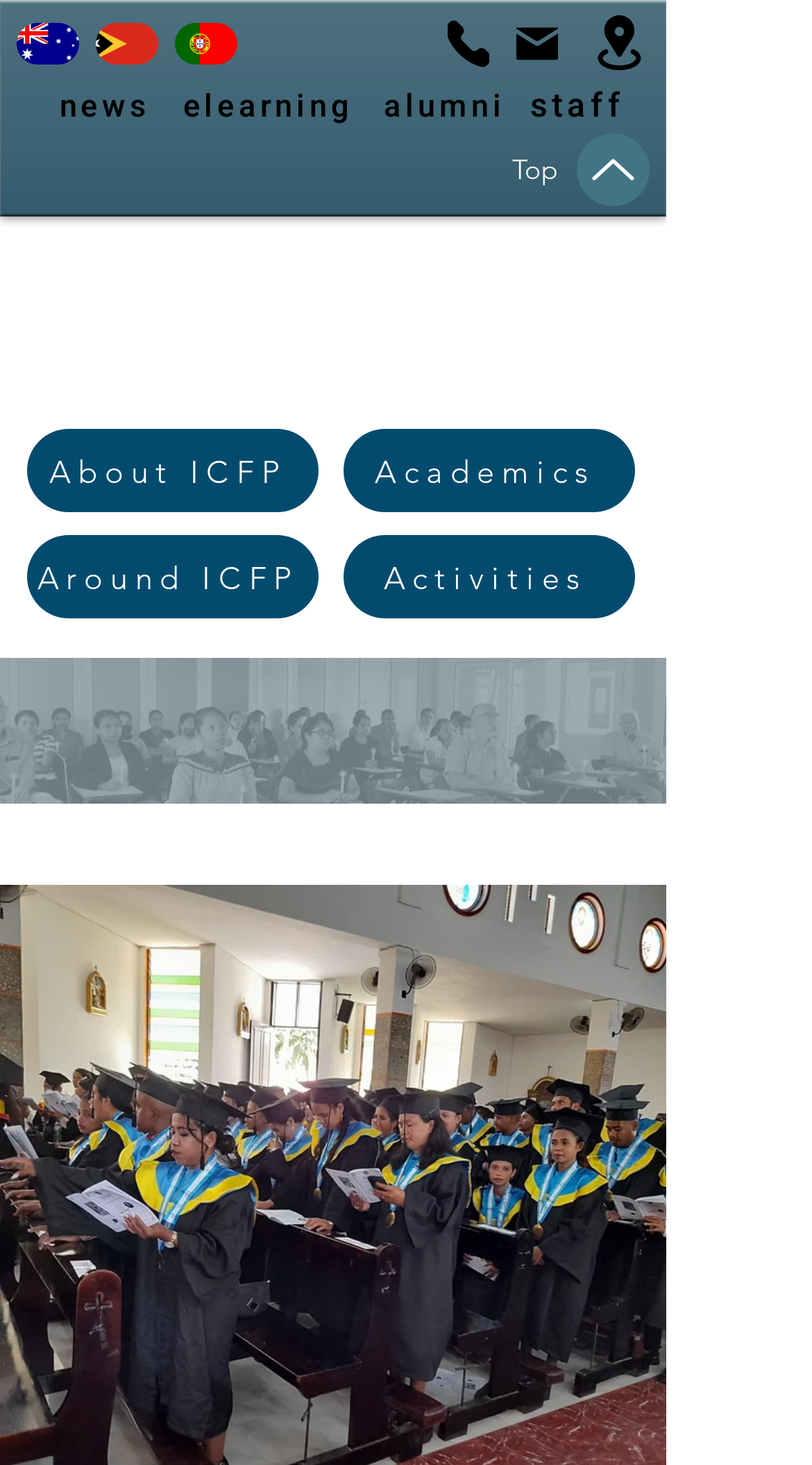Find and specify the bounding box coordinates that correspond to the clickable region for the instruction: "Go to the home page".

None